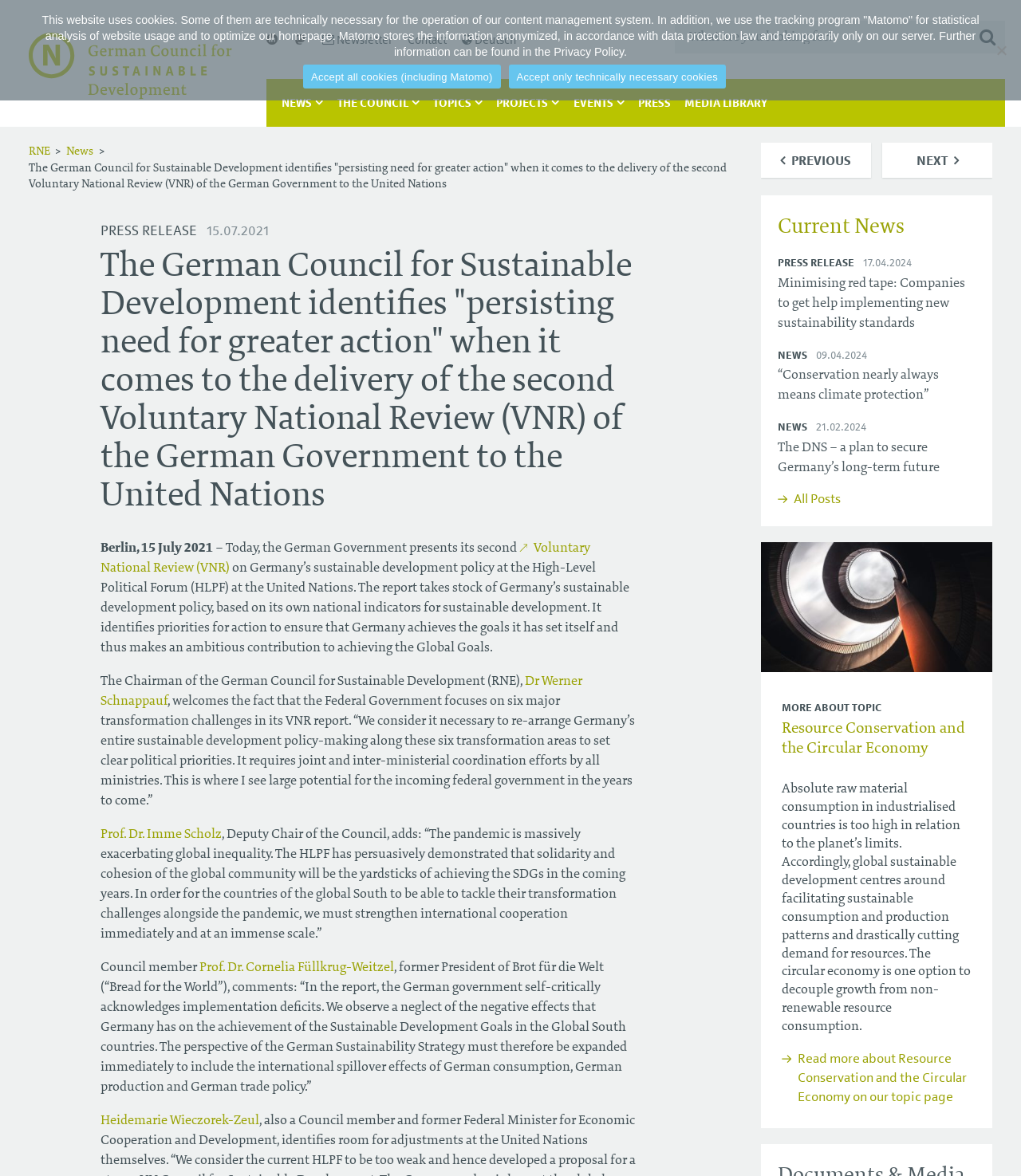What is the date of the press release?
Answer the question using a single word or phrase, according to the image.

15.07.2021